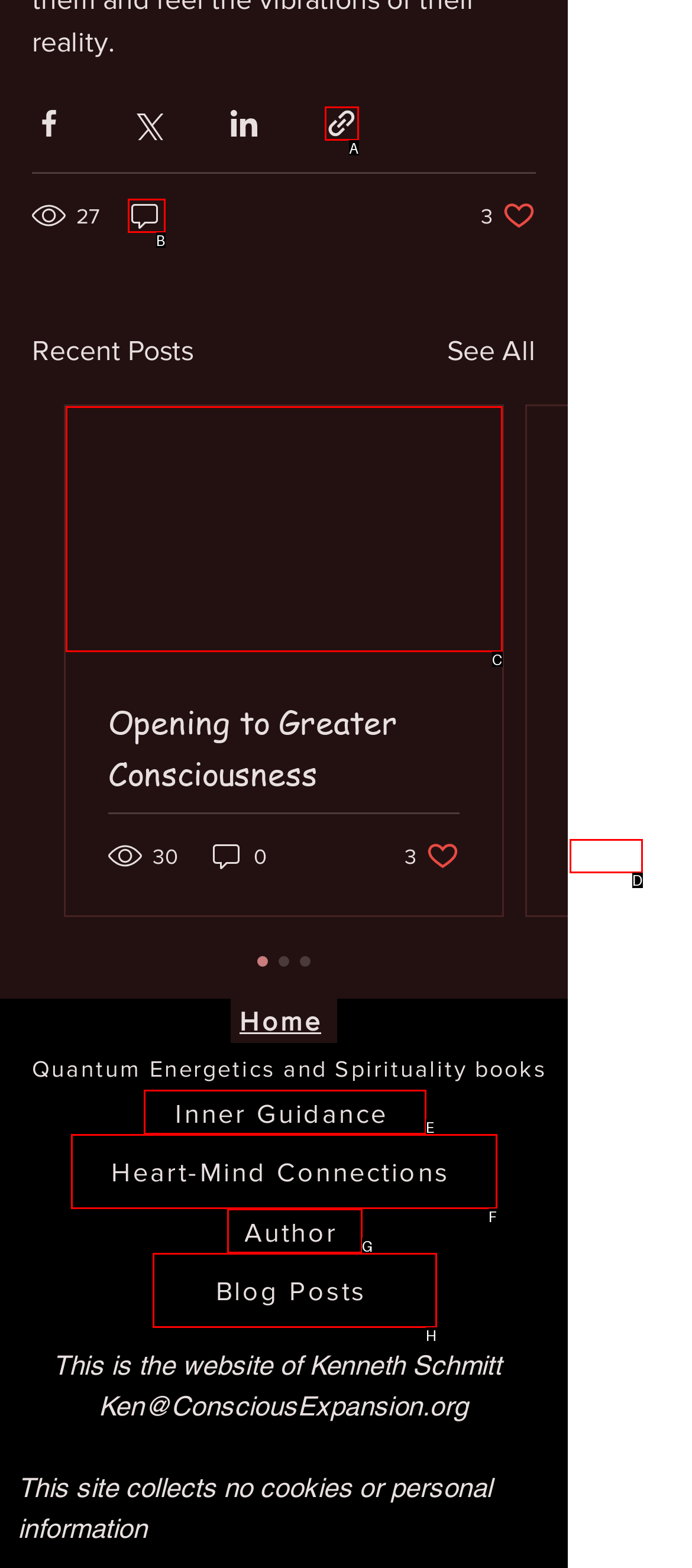Identify the letter corresponding to the UI element that matches this description: aria-label="Share via link"
Answer using only the letter from the provided options.

A